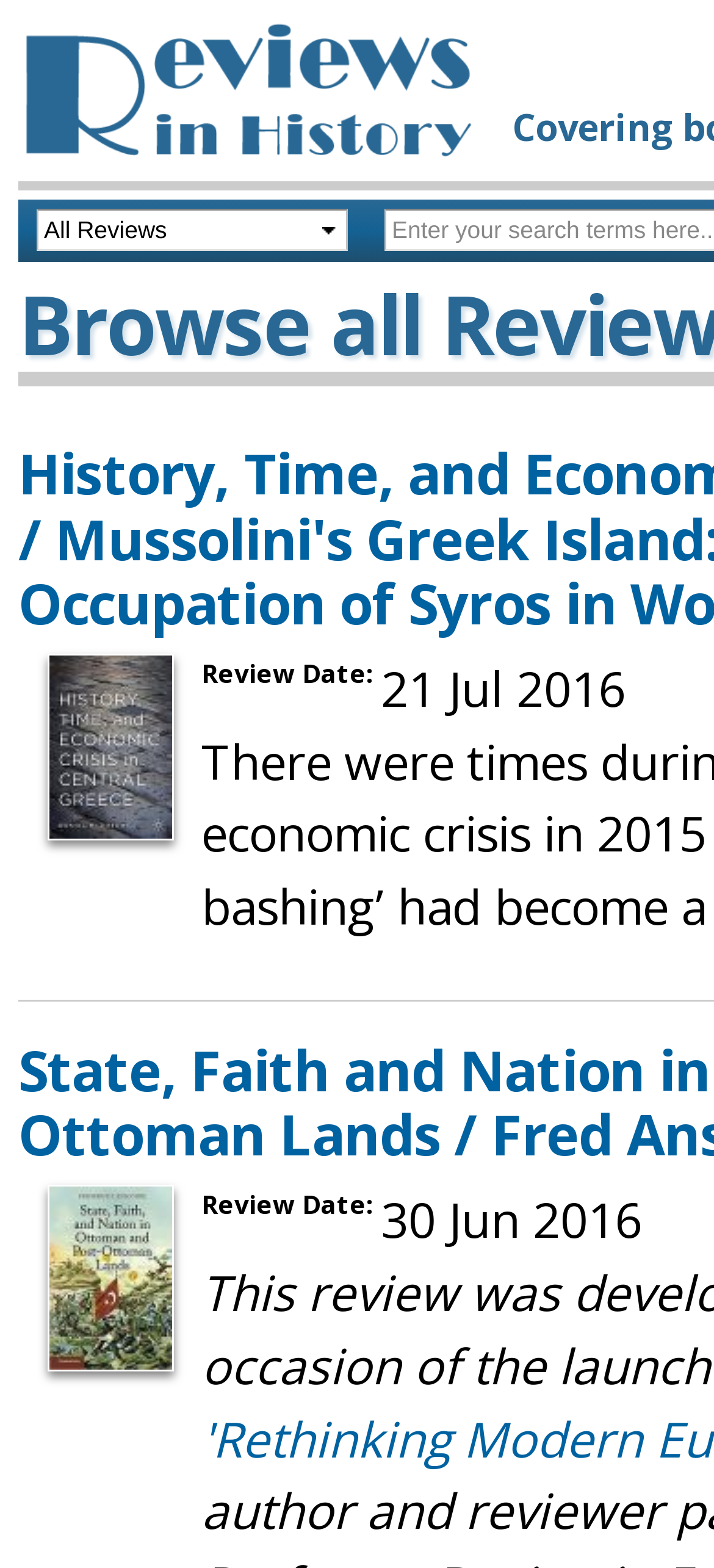What is the label for the review dates?
Please respond to the question with a detailed and thorough explanation.

The label for the review dates is 'Review Date:', which is located next to the review dates on the webpage.